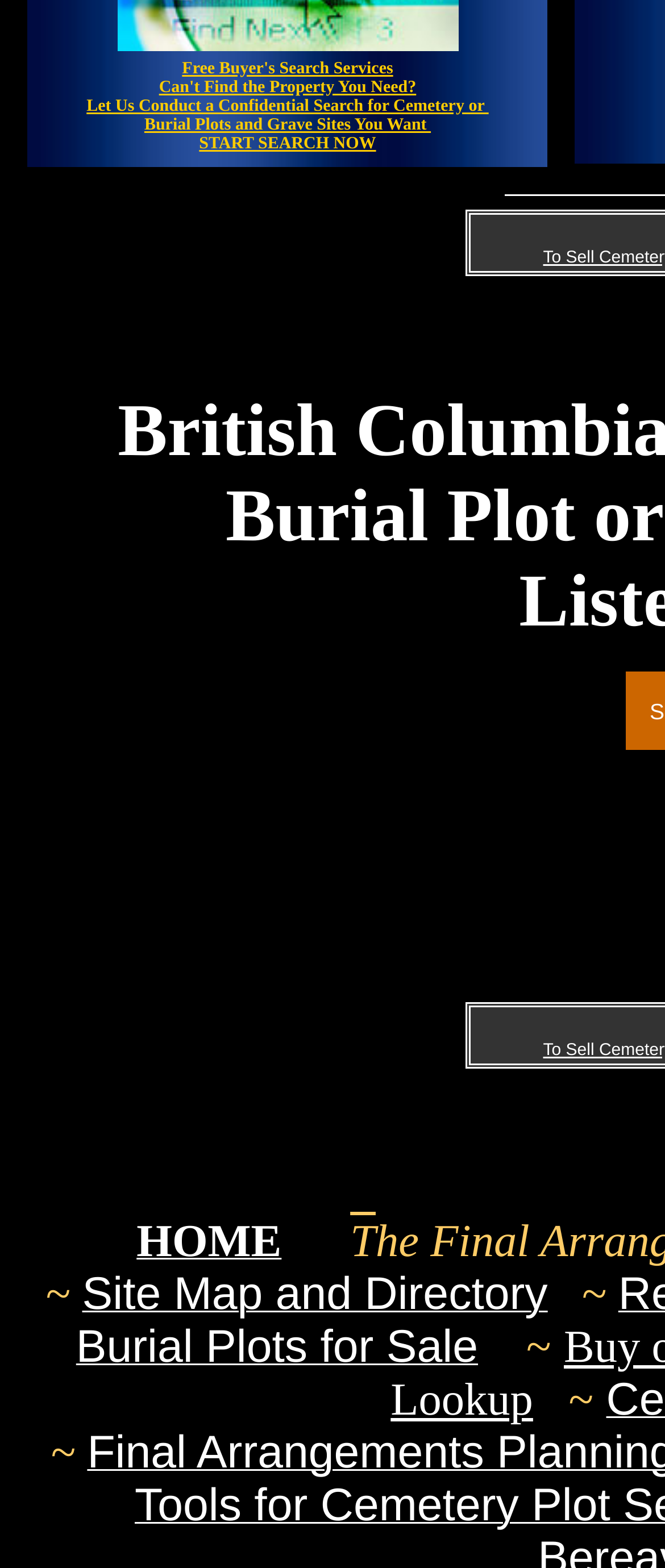Find the bounding box coordinates corresponding to the UI element with the description: "Site Map and Directory". The coordinates should be formatted as [left, top, right, bottom], with values as floats between 0 and 1.

[0.124, 0.826, 0.824, 0.838]